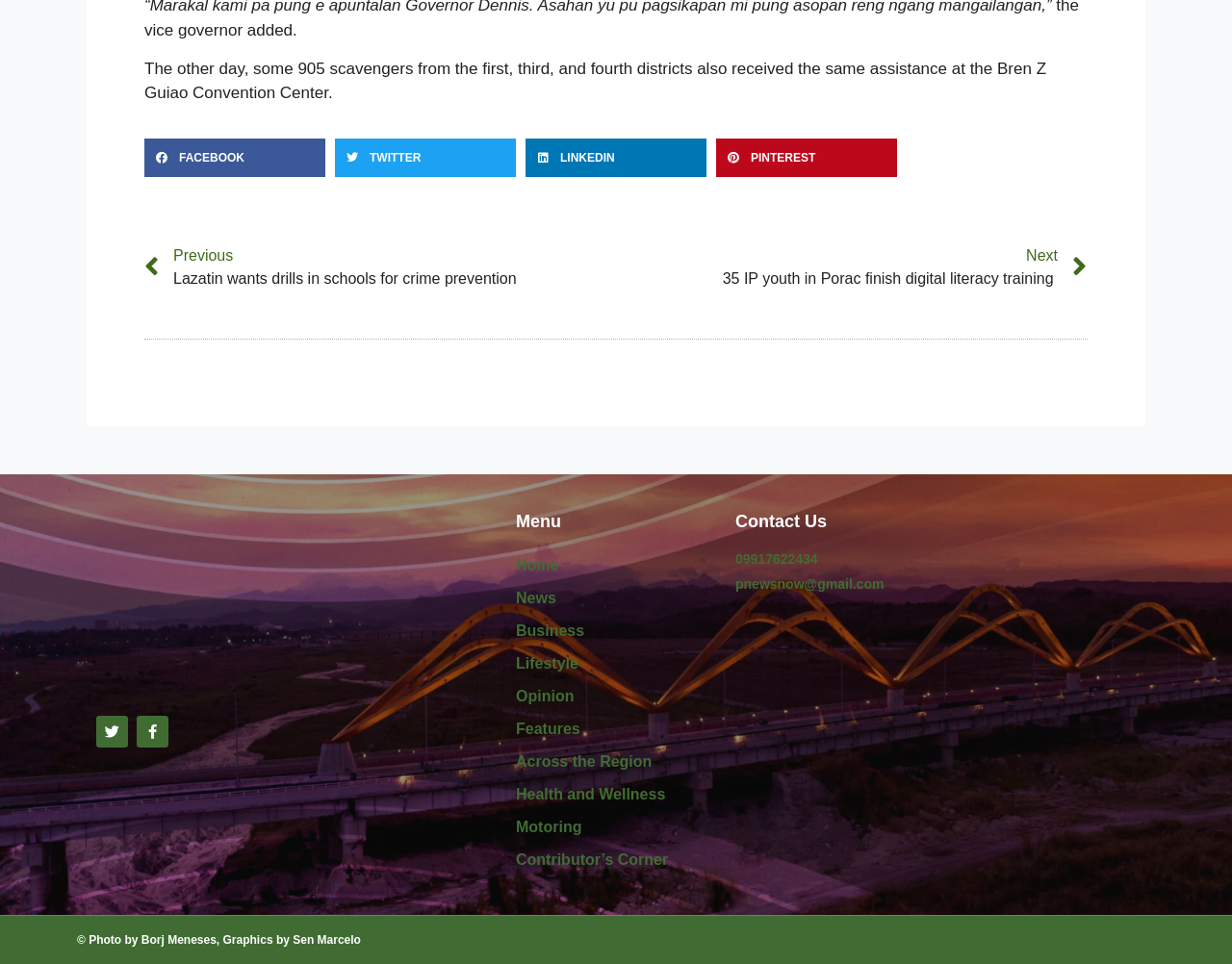Please answer the following question using a single word or phrase: 
What is the phone number for contact?

09917622434